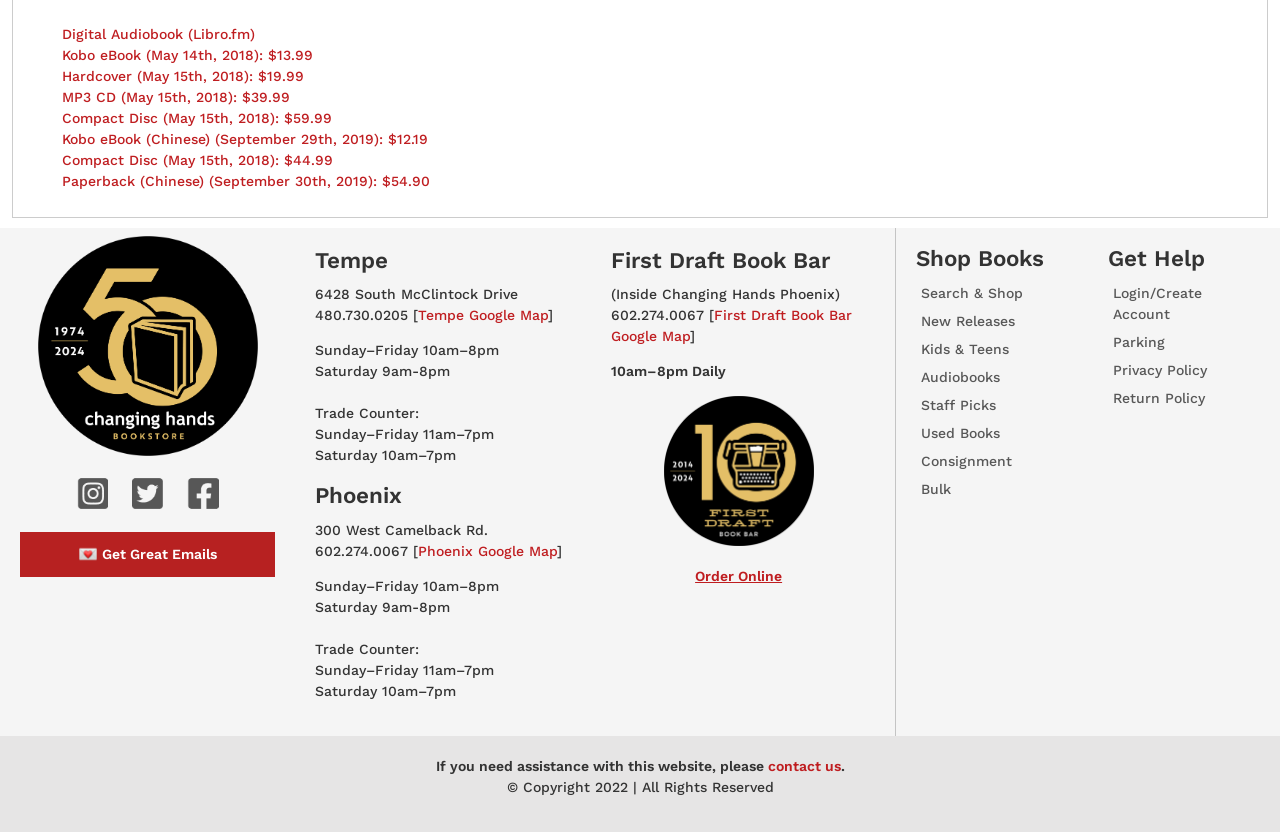Find the bounding box coordinates of the clickable element required to execute the following instruction: "View Tempe store information". Provide the coordinates as four float numbers between 0 and 1, i.e., [left, top, right, bottom].

[0.246, 0.295, 0.446, 0.331]